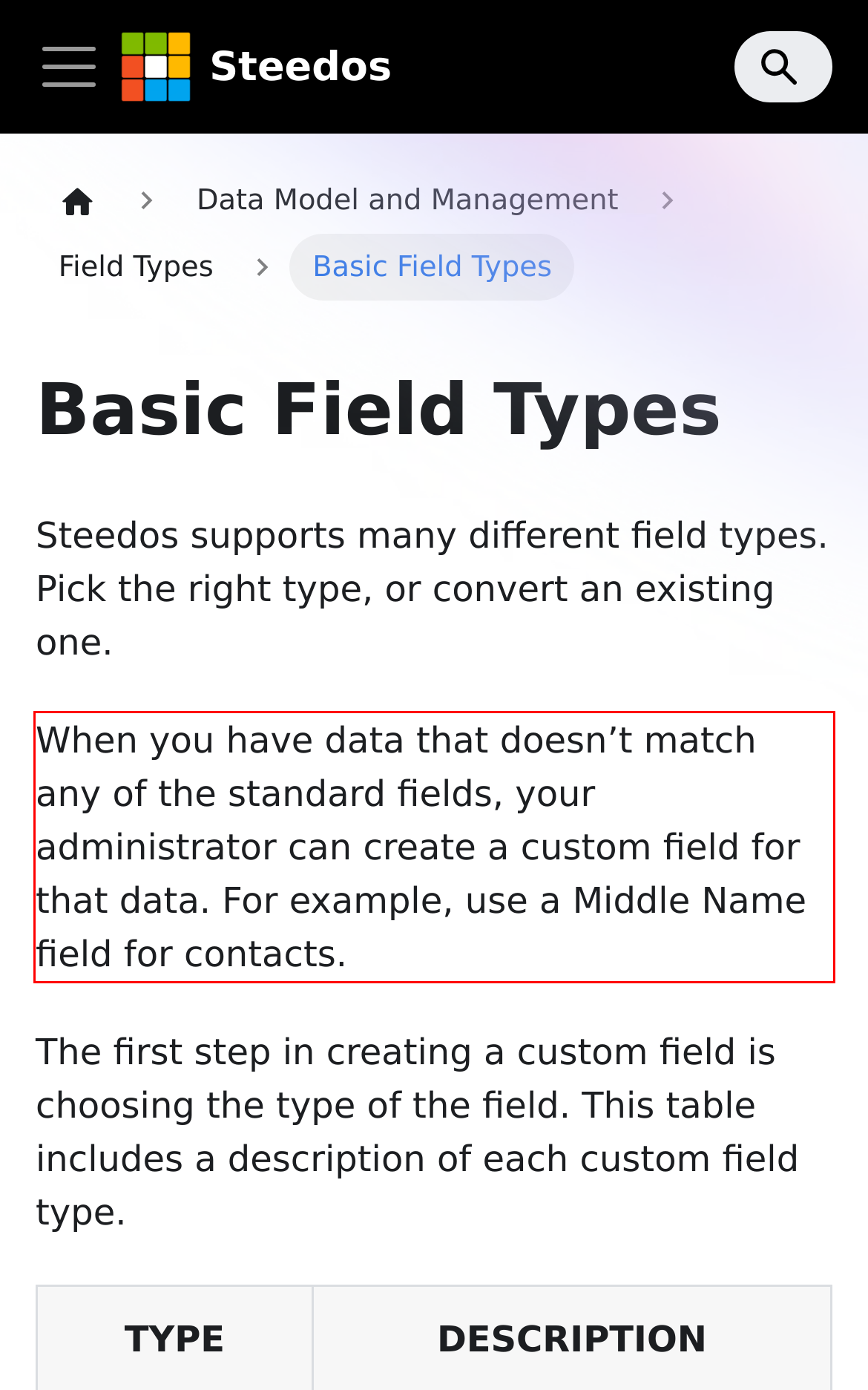Given a screenshot of a webpage containing a red rectangle bounding box, extract and provide the text content found within the red bounding box.

When you have data that doesn’t match any of the standard fields, your administrator can create a custom field for that data. For example, use a Middle Name field for contacts.